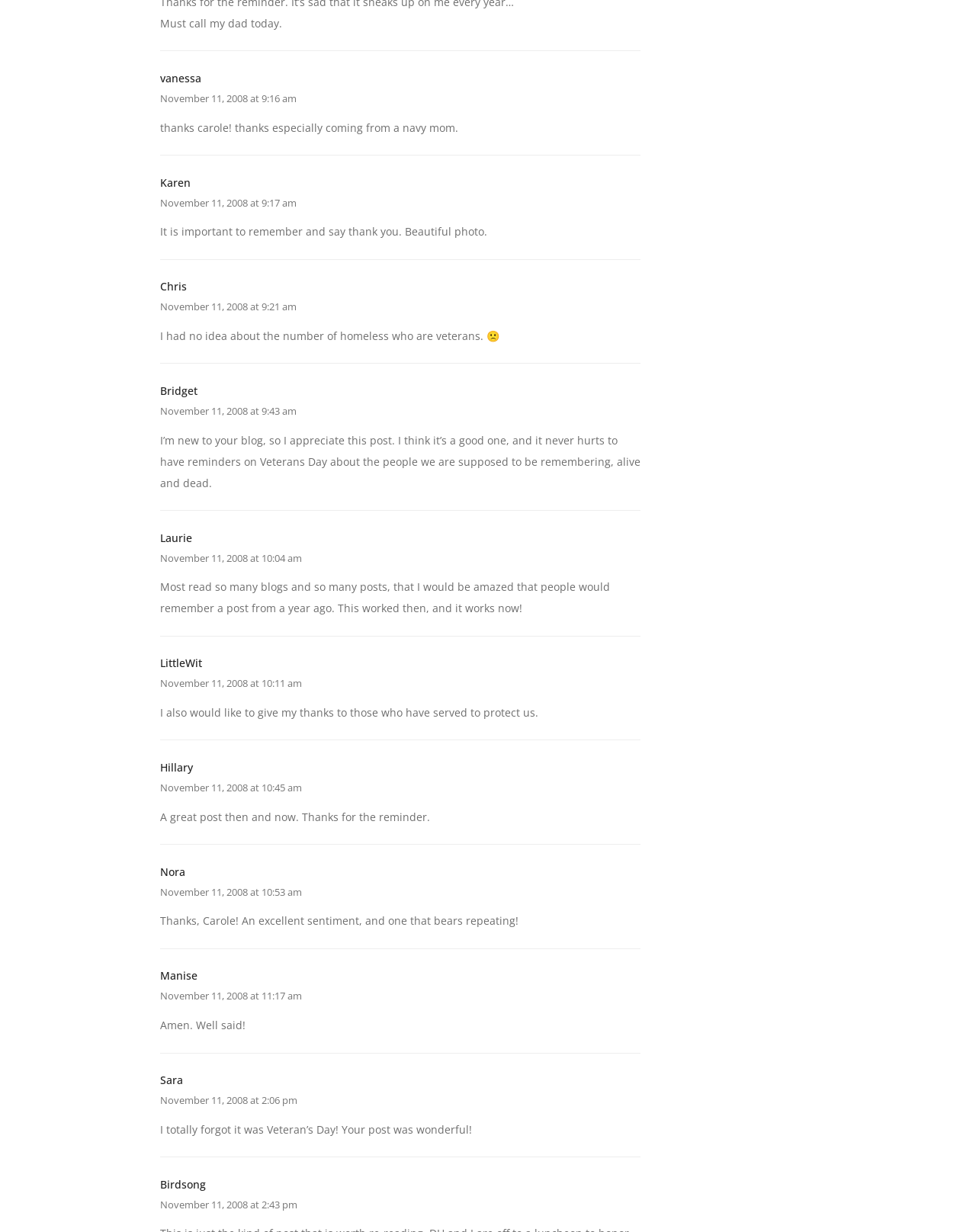How many years ago were the comments posted?
Respond to the question with a single word or phrase according to the image.

Around 14 years